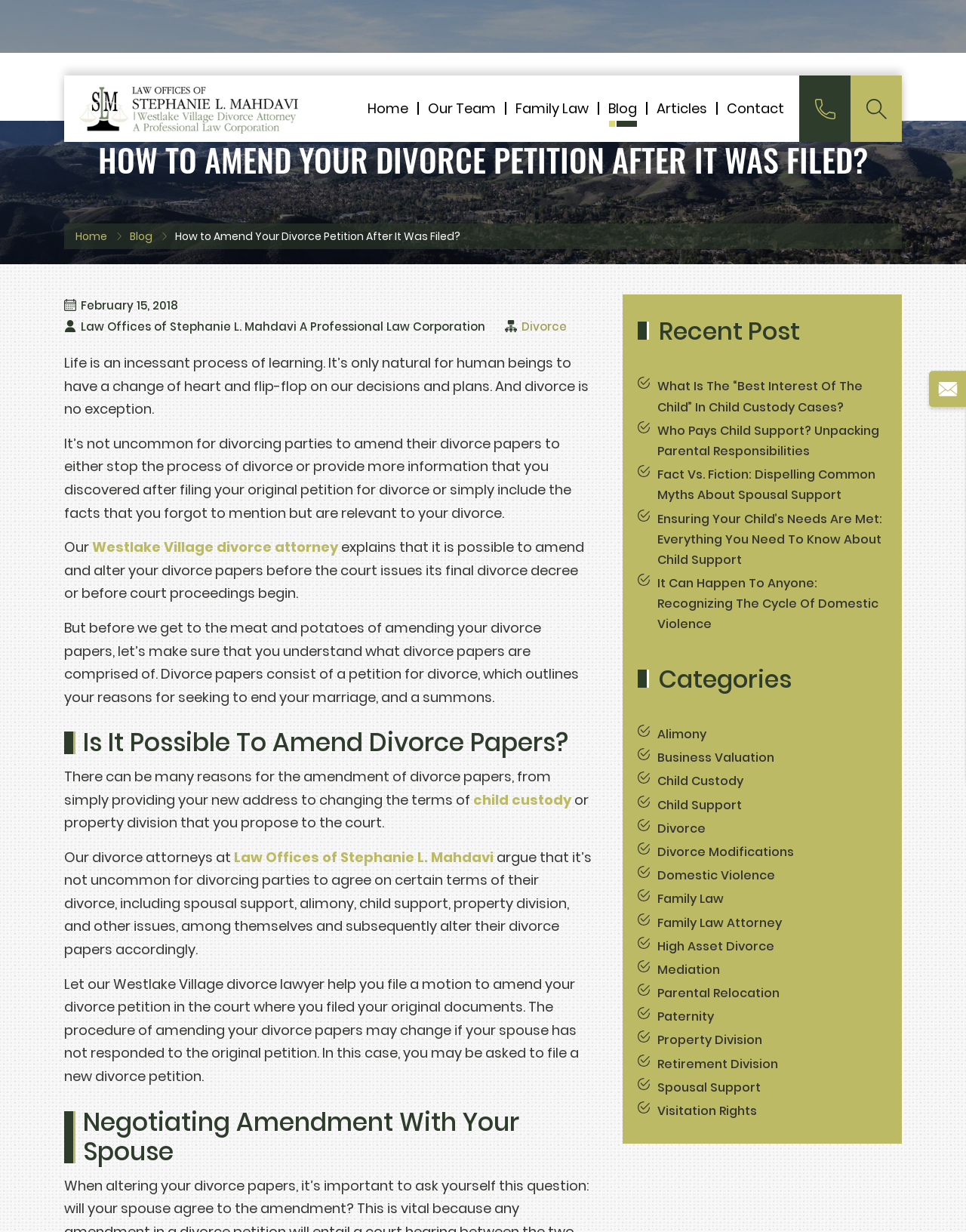Determine the bounding box coordinates for the element that should be clicked to follow this instruction: "Click on Fertility Acupuncture Cairns". The coordinates should be given as four float numbers between 0 and 1, in the format [left, top, right, bottom].

None